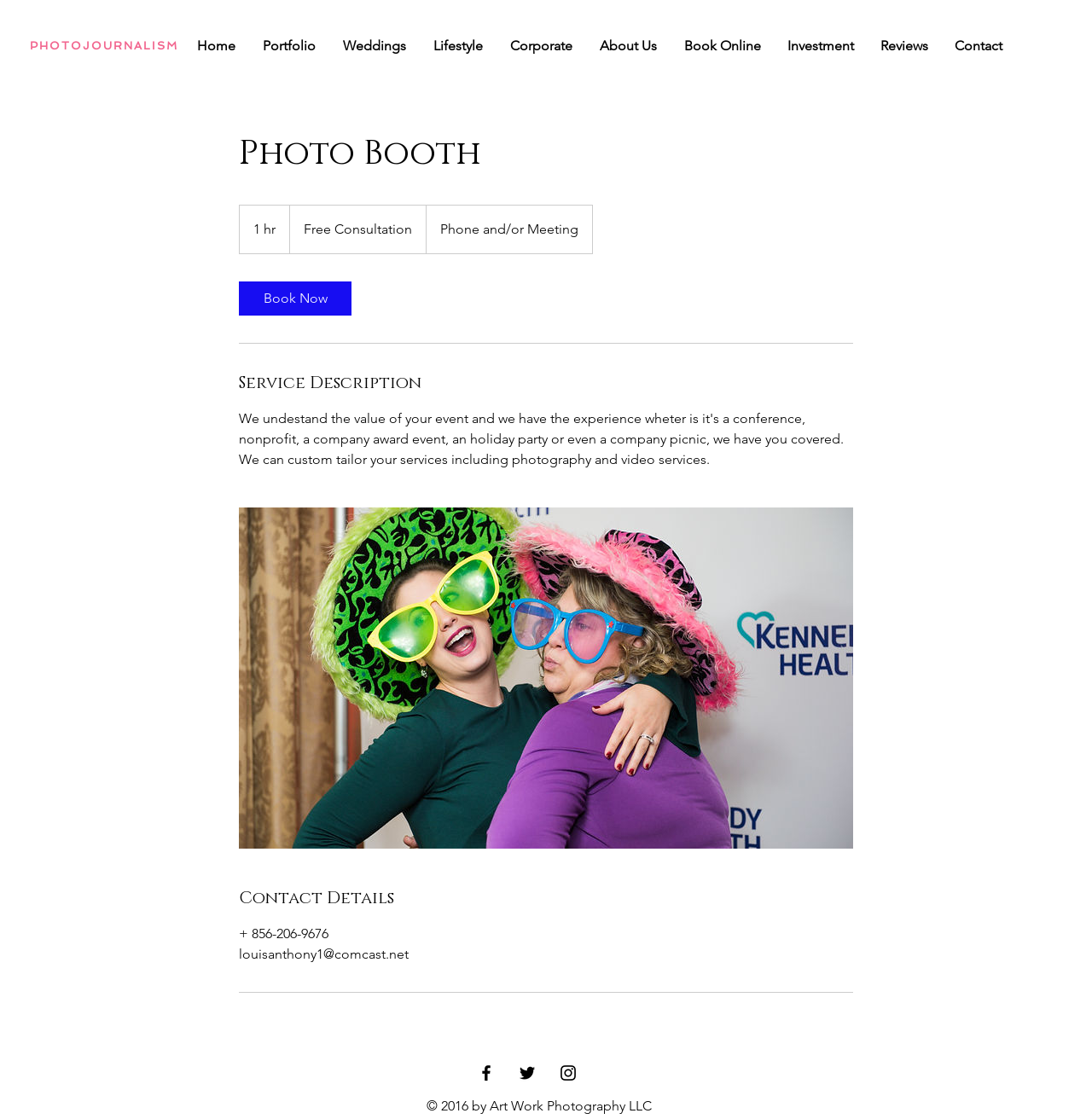What is the name of the company?
Please ensure your answer is as detailed and informative as possible.

The name of the company is Art Work Photography LLC, which is mentioned in the copyright notice at the bottom of the webpage.